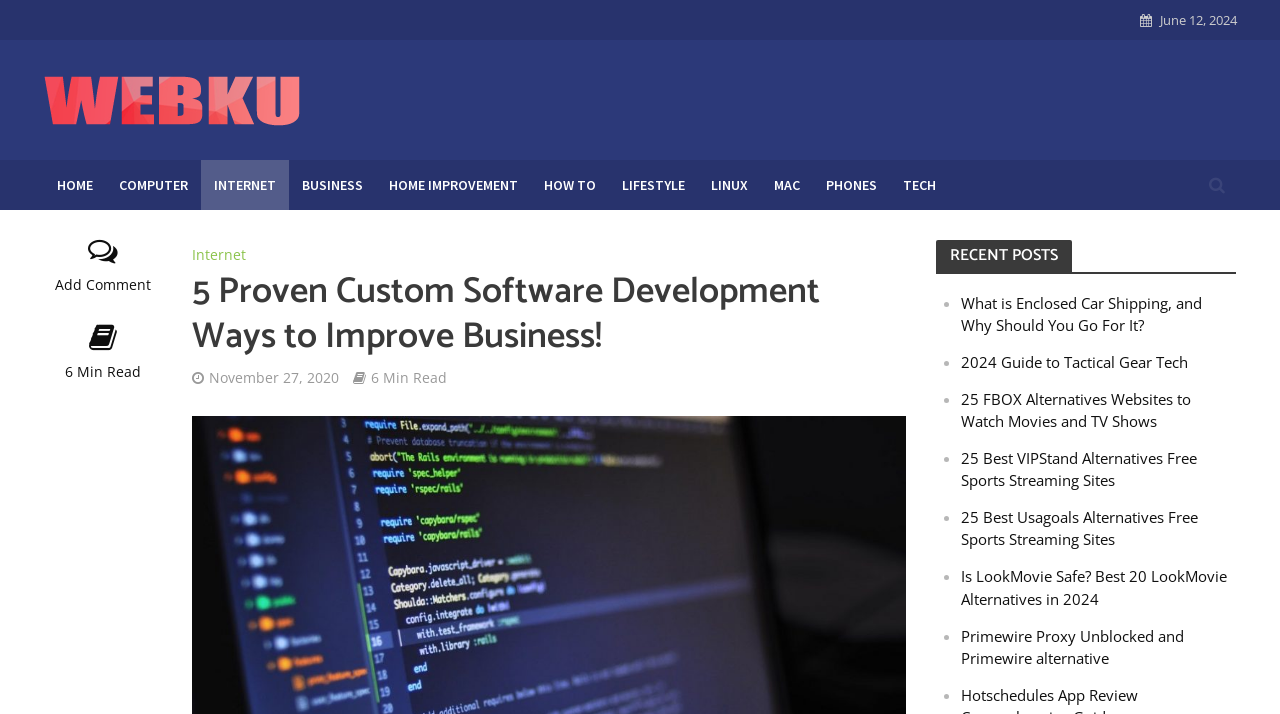What is the category of the link 'LINUX'?
Please elaborate on the answer to the question with detailed information.

I found the link 'LINUX' and noticed that it is located near the link 'COMPUTER' in the navigation menu, suggesting that 'LINUX' is a subcategory of 'COMPUTER'.